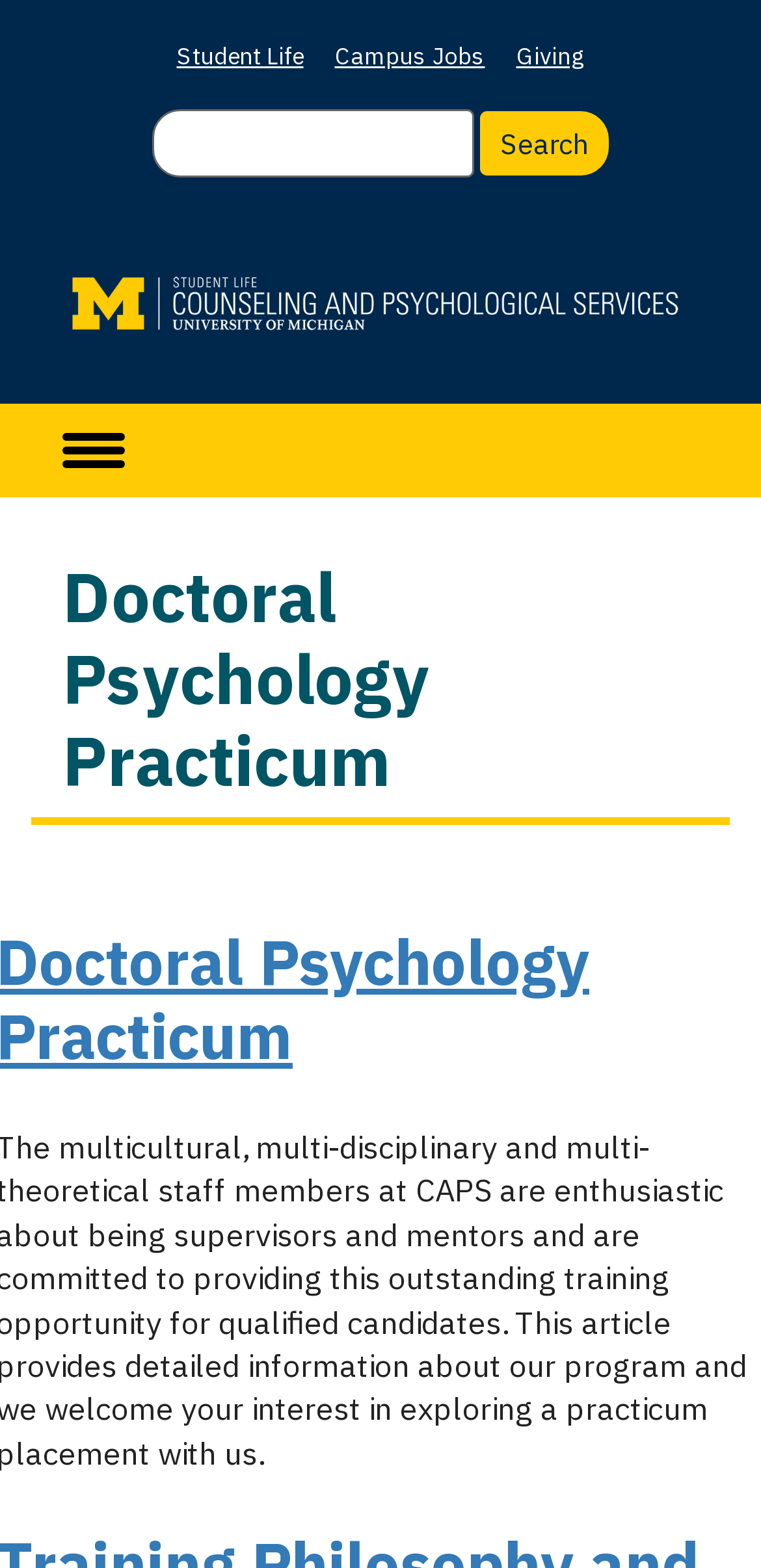What is the main topic of this webpage?
Answer the question with a single word or phrase, referring to the image.

Doctoral Psychology Practicum